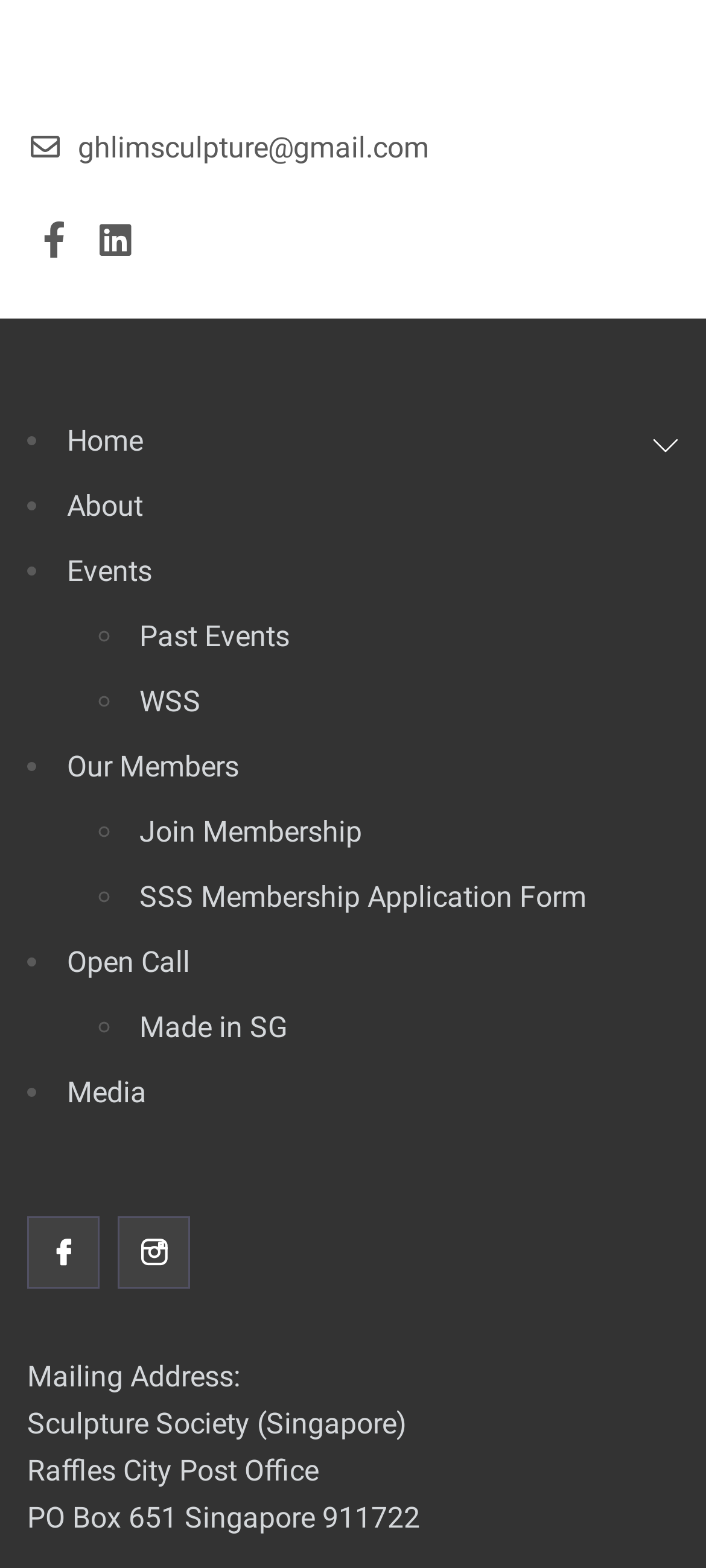What is the name of the post office?
Answer the question with a thorough and detailed explanation.

The name of the post office is found in the static text element at the bottom of the webpage, which states 'Raffles City Post Office'.